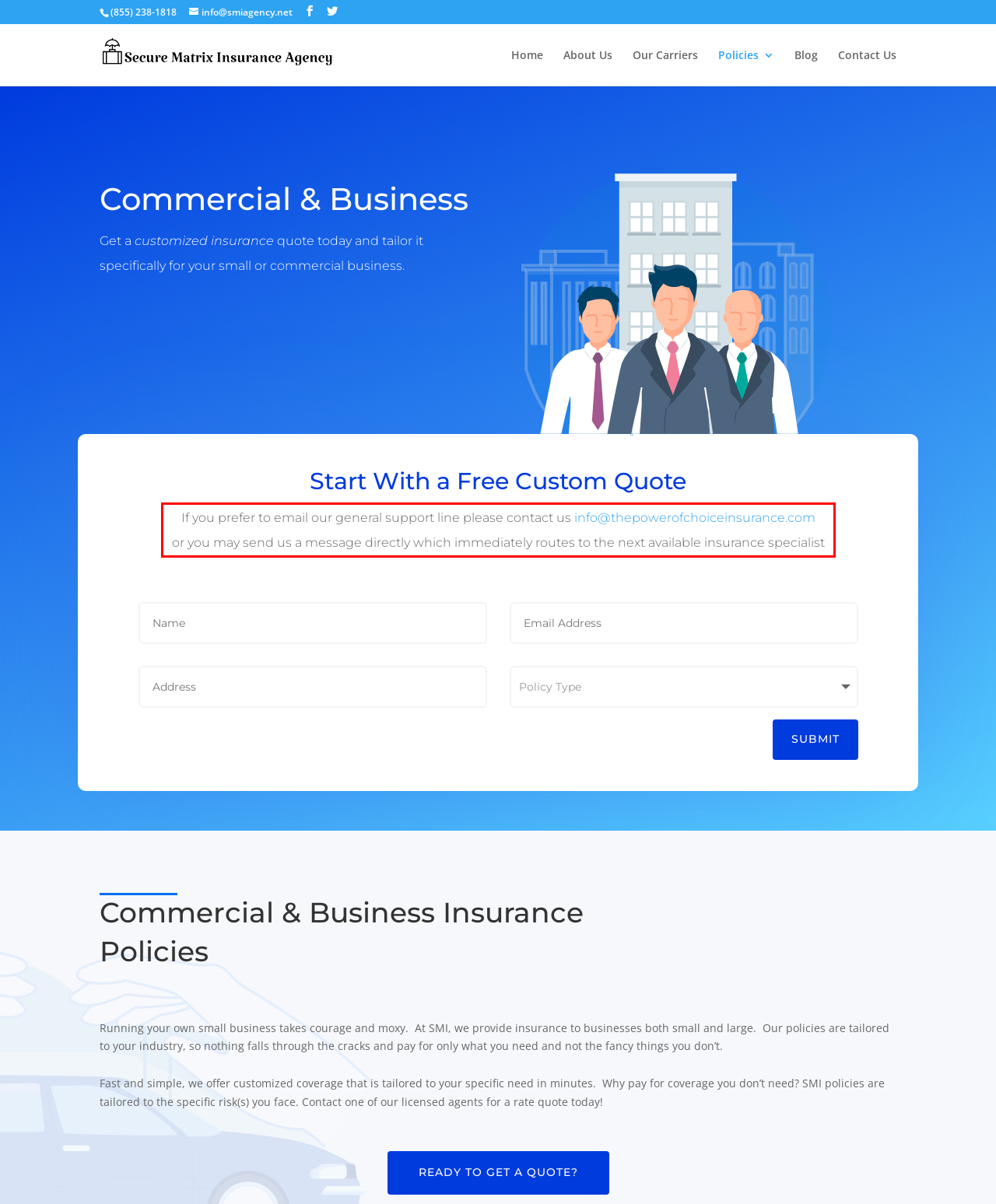Identify the red bounding box in the webpage screenshot and perform OCR to generate the text content enclosed.

If you prefer to email our general support line please contact us info@thepowerofchoiceinsurance.com or you may send us a message directly which immediately routes to the next available insurance specialist